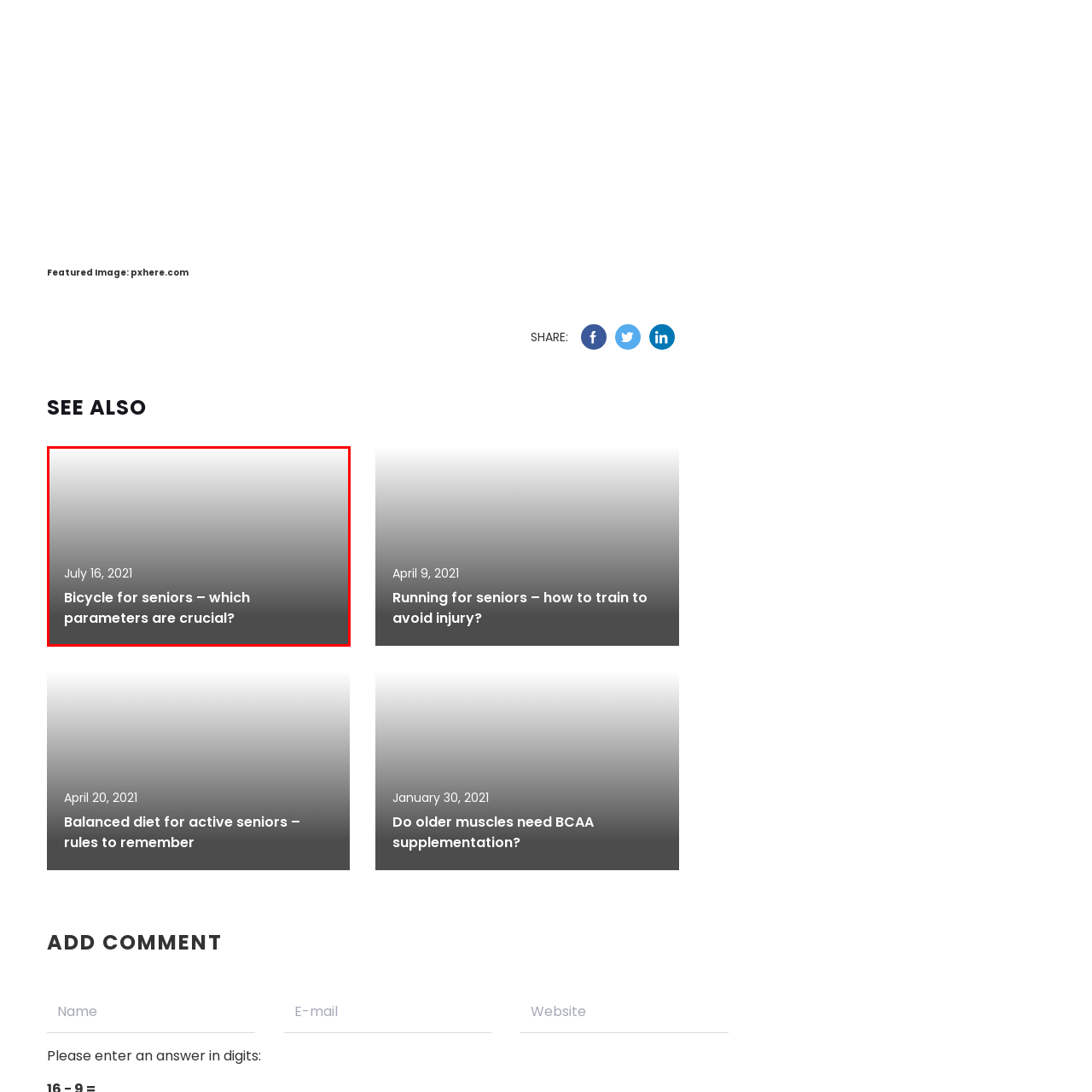Elaborate on the details of the image that is highlighted by the red boundary.

The image features a title card for an article published on July 16, 2021, titled "Bicycle for seniors – which parameters are crucial?" The design uses a gradient background that fades from light to dark, creating a visually appealing contrast for the text. The title is prominently displayed in a modern, bold font, emphasizing its relevance to seniors seeking guidance on important bicycle features. The card effectively conveys the article's focus on essential criteria for selecting bicycles tailored to seniors' needs.